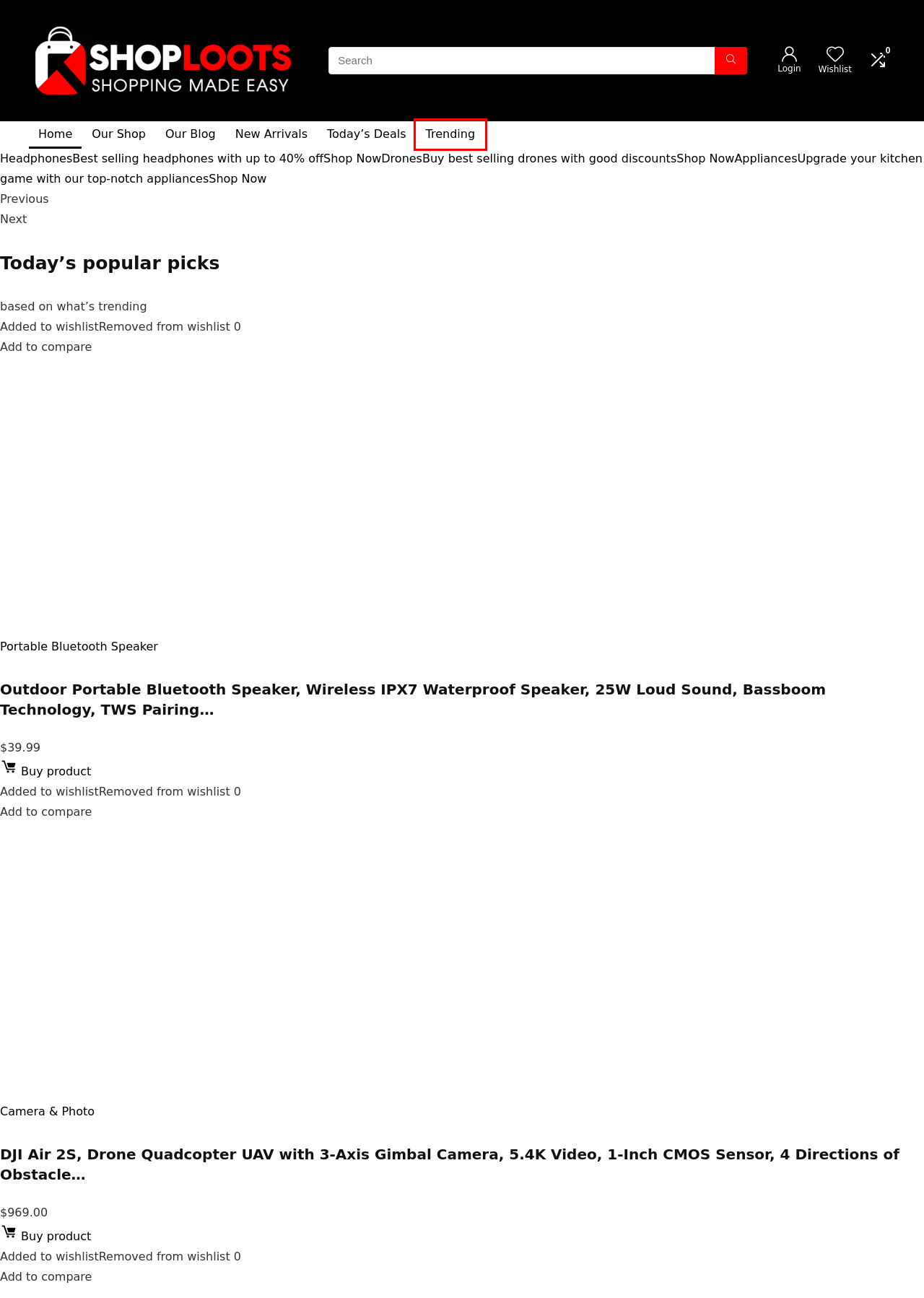A screenshot of a webpage is provided, featuring a red bounding box around a specific UI element. Identify the webpage description that most accurately reflects the new webpage after interacting with the selected element. Here are the candidates:
A. Headphone’s Archives - ShopLoots
B. Portable Bluetooth Speaker Archives - ShopLoots
C. Today's Deals - ShopLoots
D. Drones Archives - ShopLoots
E. Kitchen Appliances Archives - ShopLoots
F. Trending - ShopLoots
G. Wishlist - ShopLoots
H. NEW ARRIVALS - ShopLoots

F